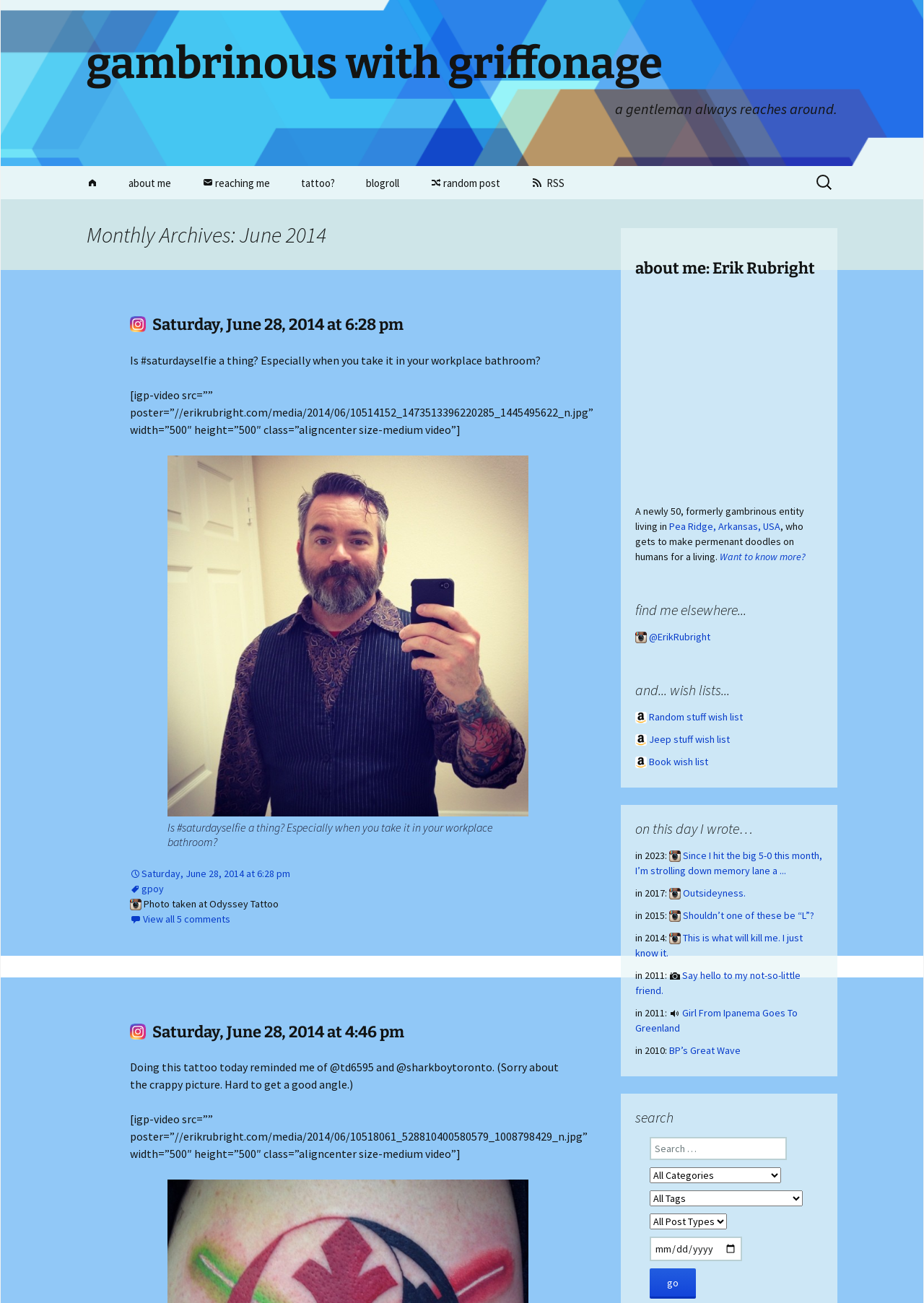Based on the description "blogroll", find the bounding box of the specified UI element.

[0.38, 0.128, 0.448, 0.153]